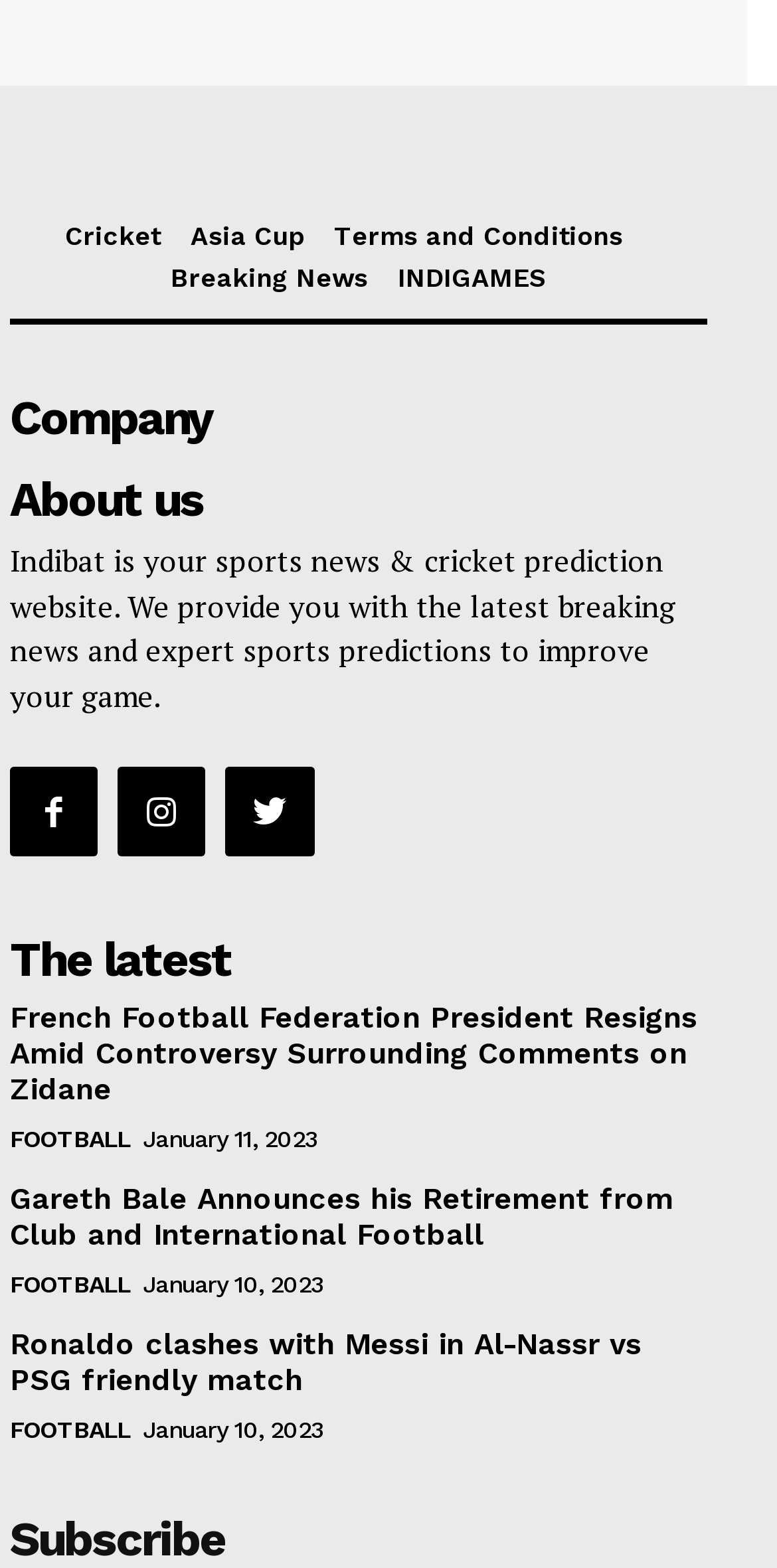Pinpoint the bounding box coordinates of the element to be clicked to execute the instruction: "Go to 'Astra WordPress Theme'".

None